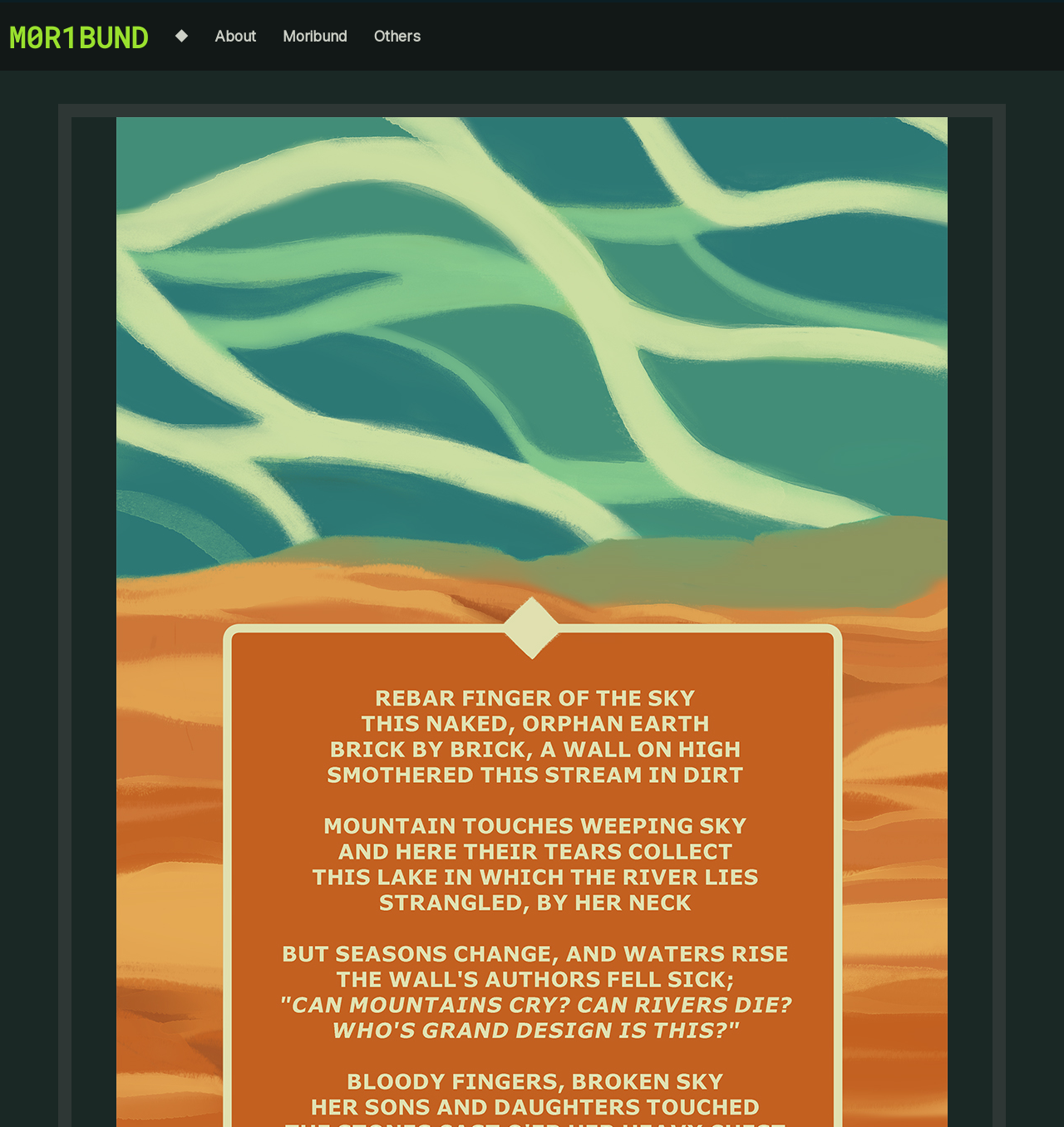How many elements are directly under the root element? Please answer the question using a single word or phrase based on the image.

4